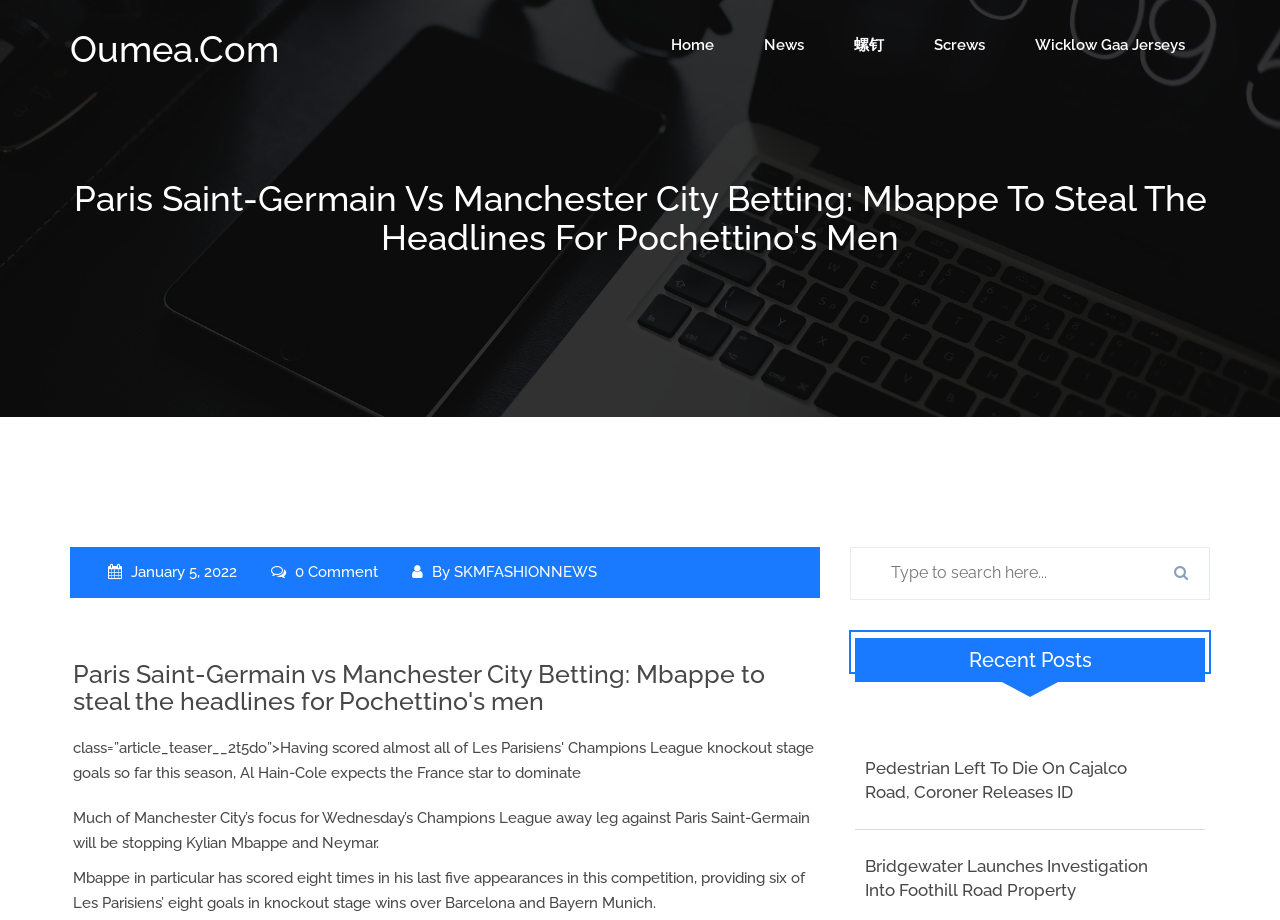Please specify the bounding box coordinates of the area that should be clicked to accomplish the following instruction: "Read the recent post about Pedestrian Left To Die On Cajalco Road". The coordinates should consist of four float numbers between 0 and 1, i.e., [left, top, right, bottom].

[0.676, 0.823, 0.934, 0.874]